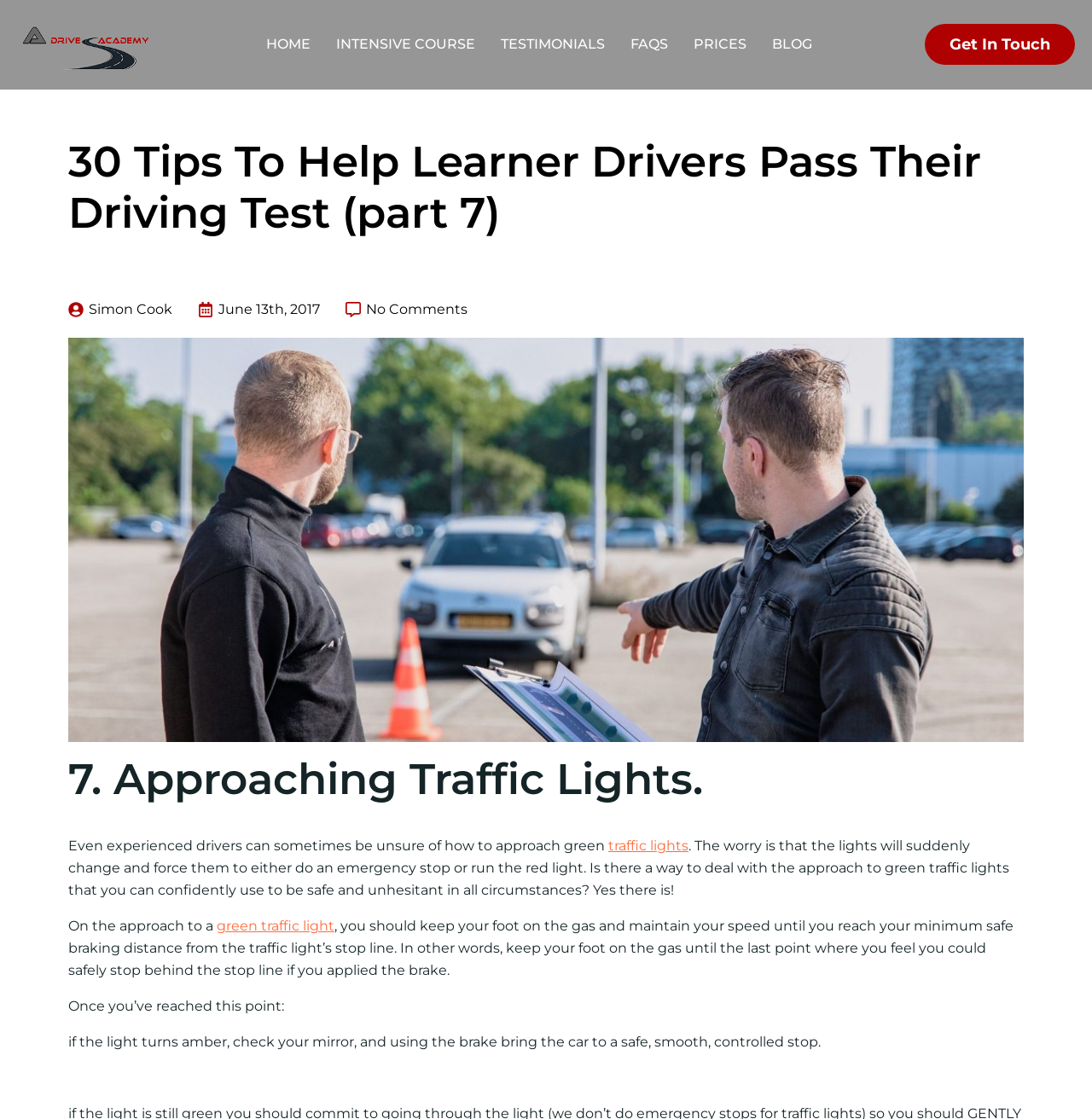Identify the bounding box for the described UI element: "Get in touch".

[0.847, 0.022, 0.984, 0.058]